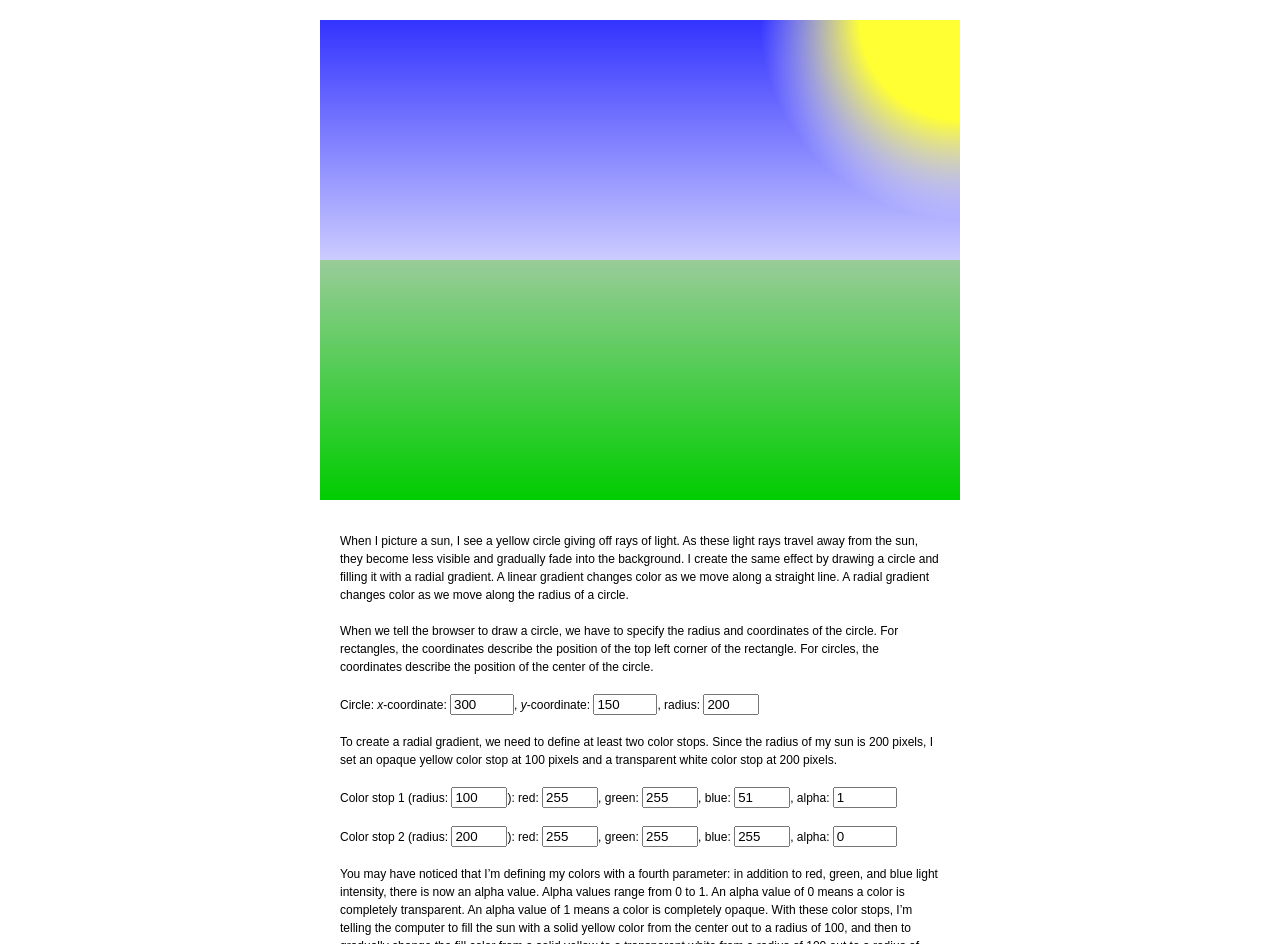What is the purpose of the radial gradient?
Look at the image and provide a detailed response to the question.

The radial gradient is used to create a sun effect by changing the color as we move along the radius of a circle. This is explained in the text 'When I picture a sun, I see a yellow circle giving off rays of light. As these light rays travel away from the sun, they become less visible and gradually fade into the background. I create the same effect by drawing a circle and filling it with a radial gradient.' The radial gradient is used to achieve this effect by defining at least two color stops, one at 100 pixels and one at 200 pixels.